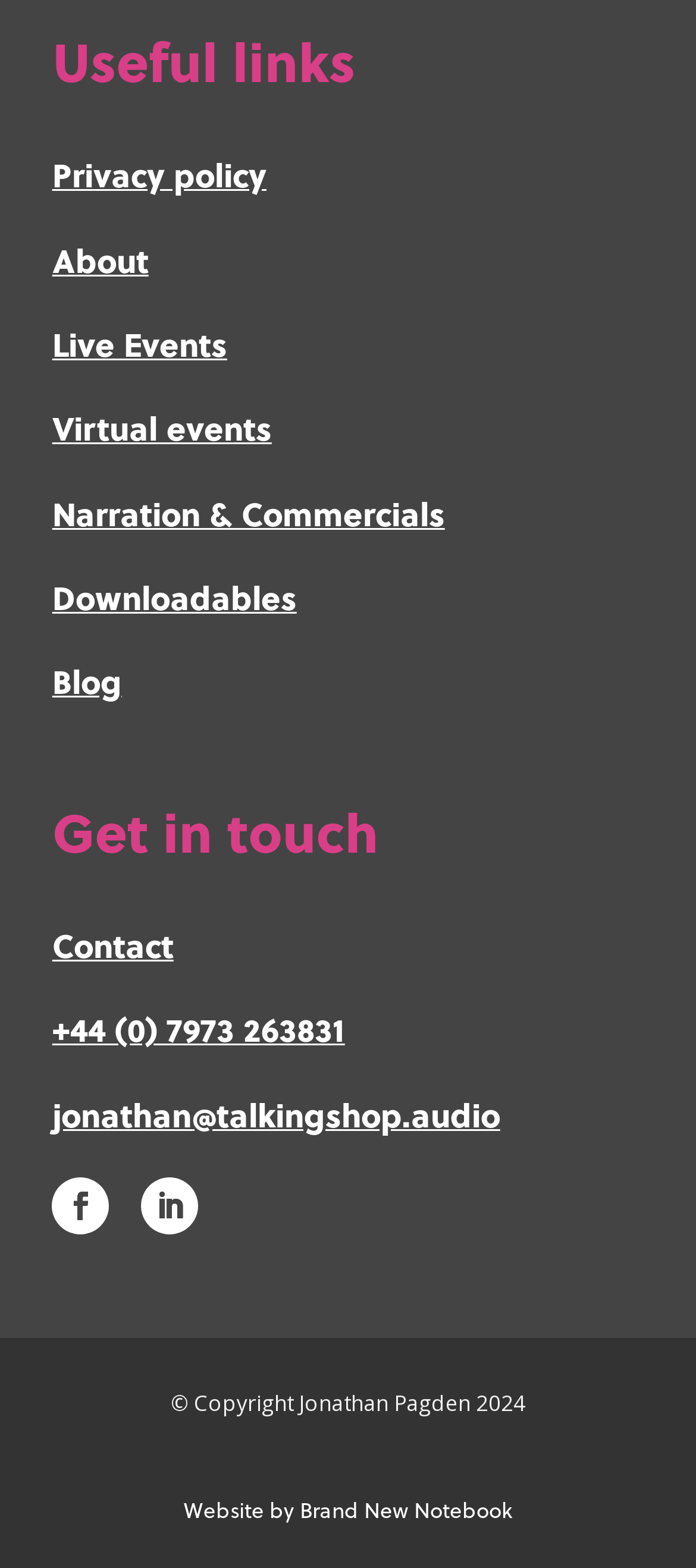Provide a brief response in the form of a single word or phrase:
What is the email address provided on the webpage?

jonathan@talkingshop.audio